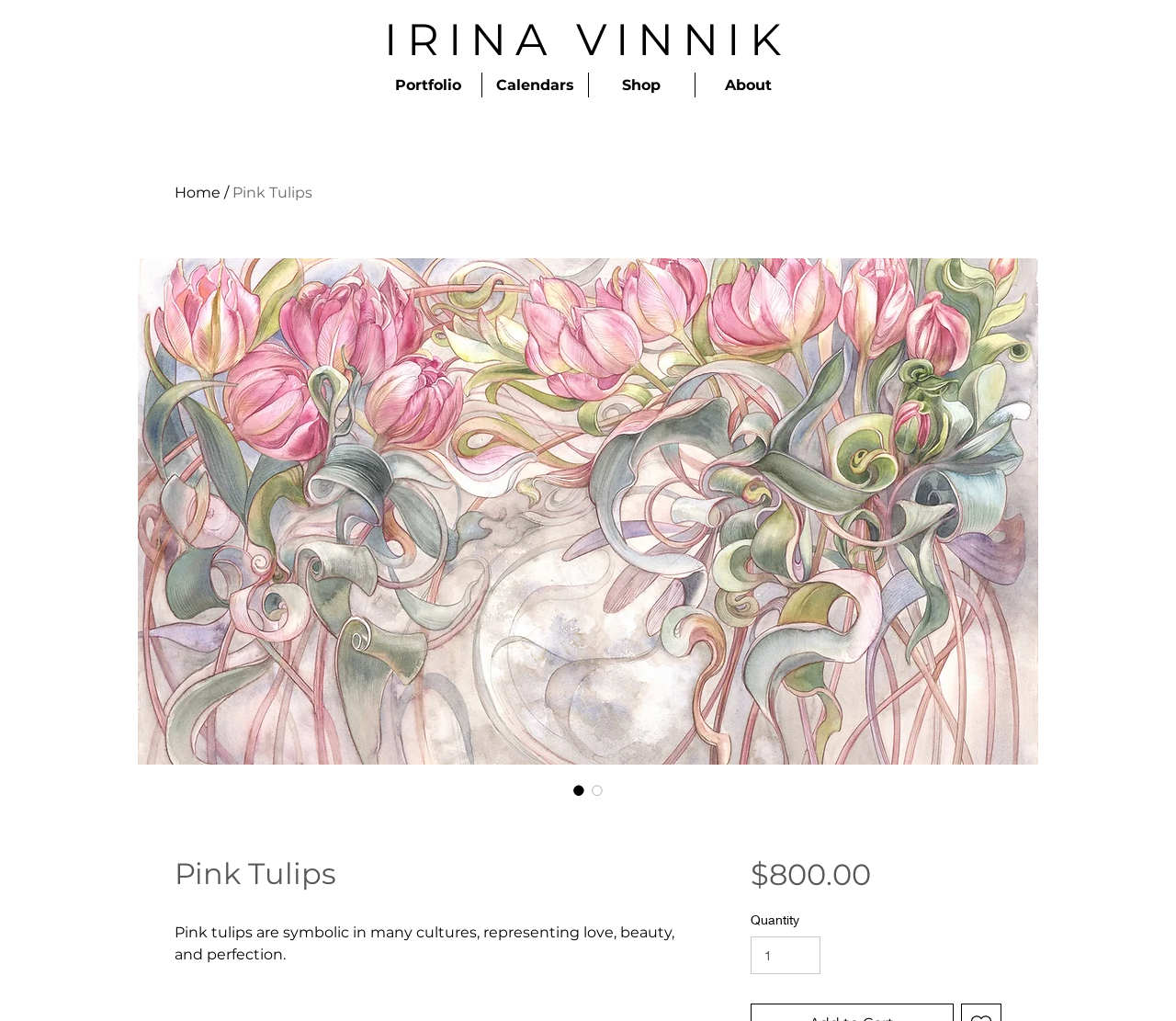Offer a comprehensive description of the webpage’s content and structure.

The webpage is about Pink Tulips, specifically an art piece by Irina Vinnik. At the top, there is a navigation menu with five links: Portfolio, Calendars, Shop, About, and Home. Below the navigation menu, there is a large image of Pink Tulips, which takes up most of the page. 

Above the image, there are two small buttons, likely for zooming in or out. The image is centered, with a heading "Pink Tulips" above it. To the right of the image, there is a paragraph of text that describes the symbolic meaning of pink tulips in many cultures, representing love, beauty, and perfection.

Below the image, there is a section with pricing information. The price of the art piece is $800.00, and there is a quantity selector next to it, allowing users to choose the quantity they want to purchase. The quantity selector is set to 1 by default.